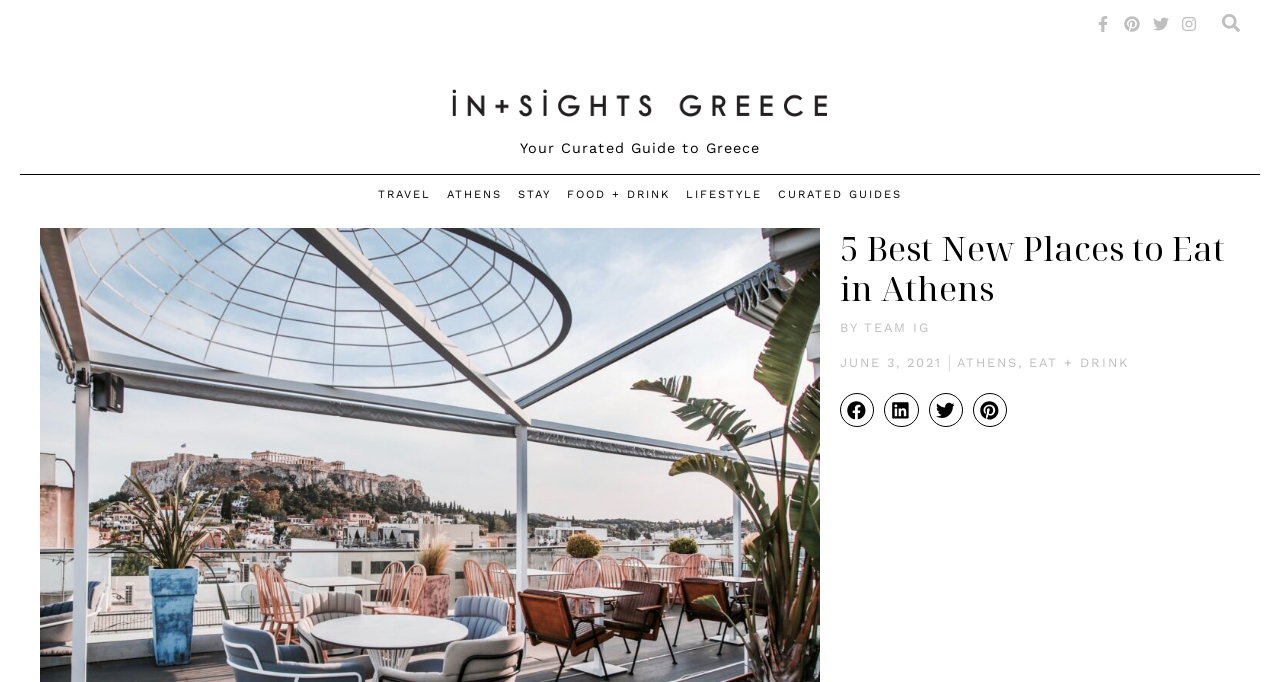Indicate the bounding box coordinates of the element that needs to be clicked to satisfy the following instruction: "Explore TRAVEL". The coordinates should be four float numbers between 0 and 1, i.e., [left, top, right, bottom].

[0.295, 0.271, 0.337, 0.301]